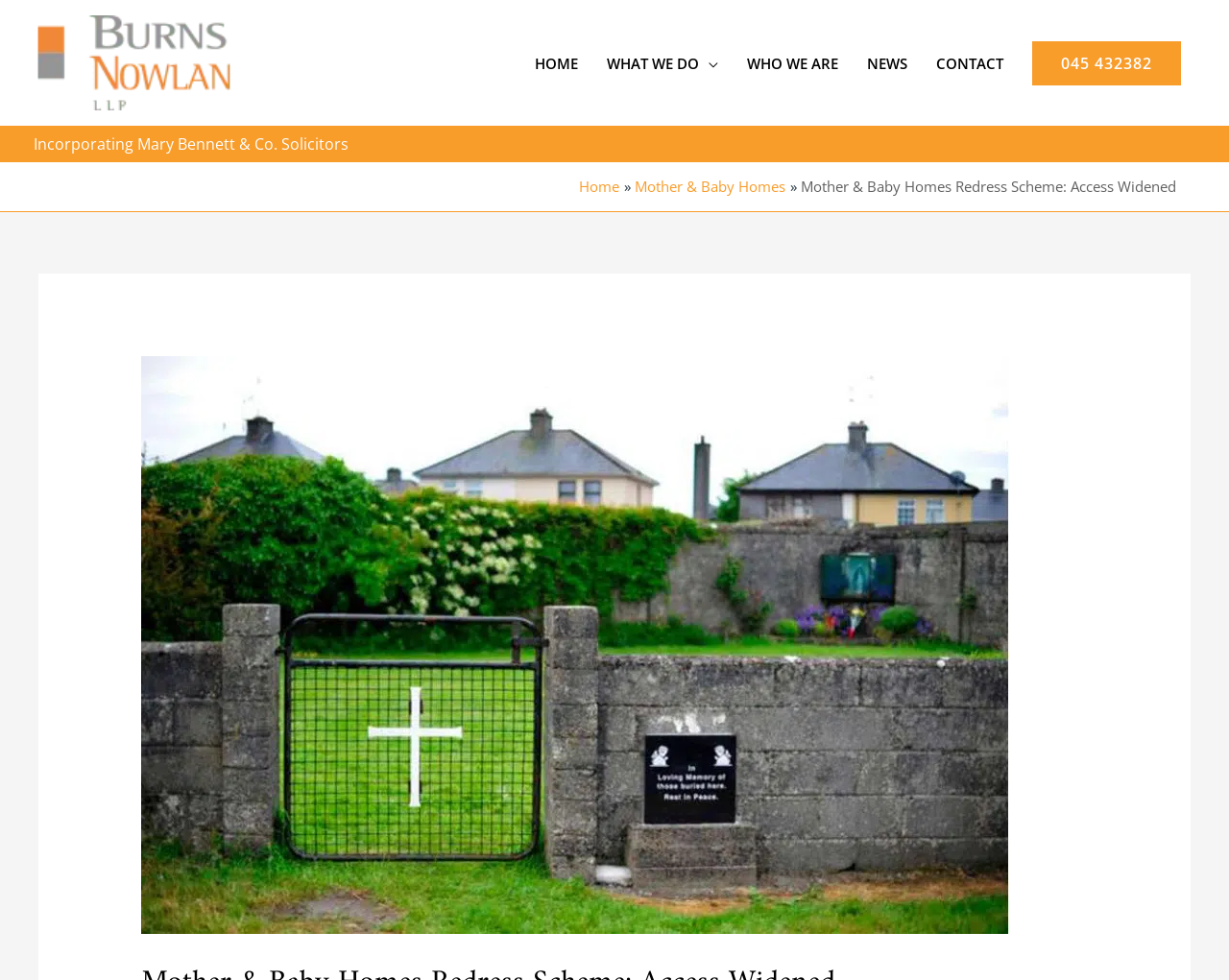Determine the bounding box coordinates for the area you should click to complete the following instruction: "view news".

[0.694, 0.0, 0.75, 0.128]